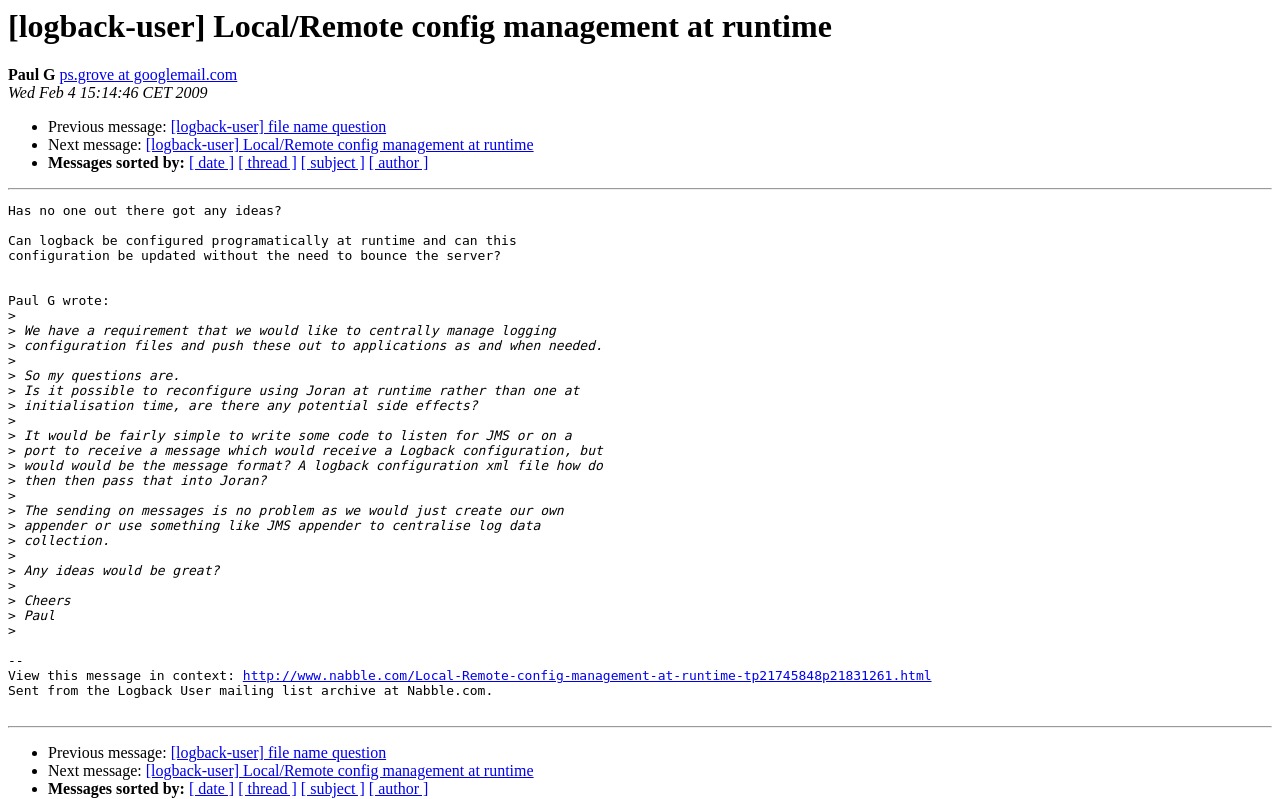What is the topic of this message?
Based on the image, please offer an in-depth response to the question.

The topic of this message is Local/Remote config management at runtime, which is the title of the message and the main topic of discussion.